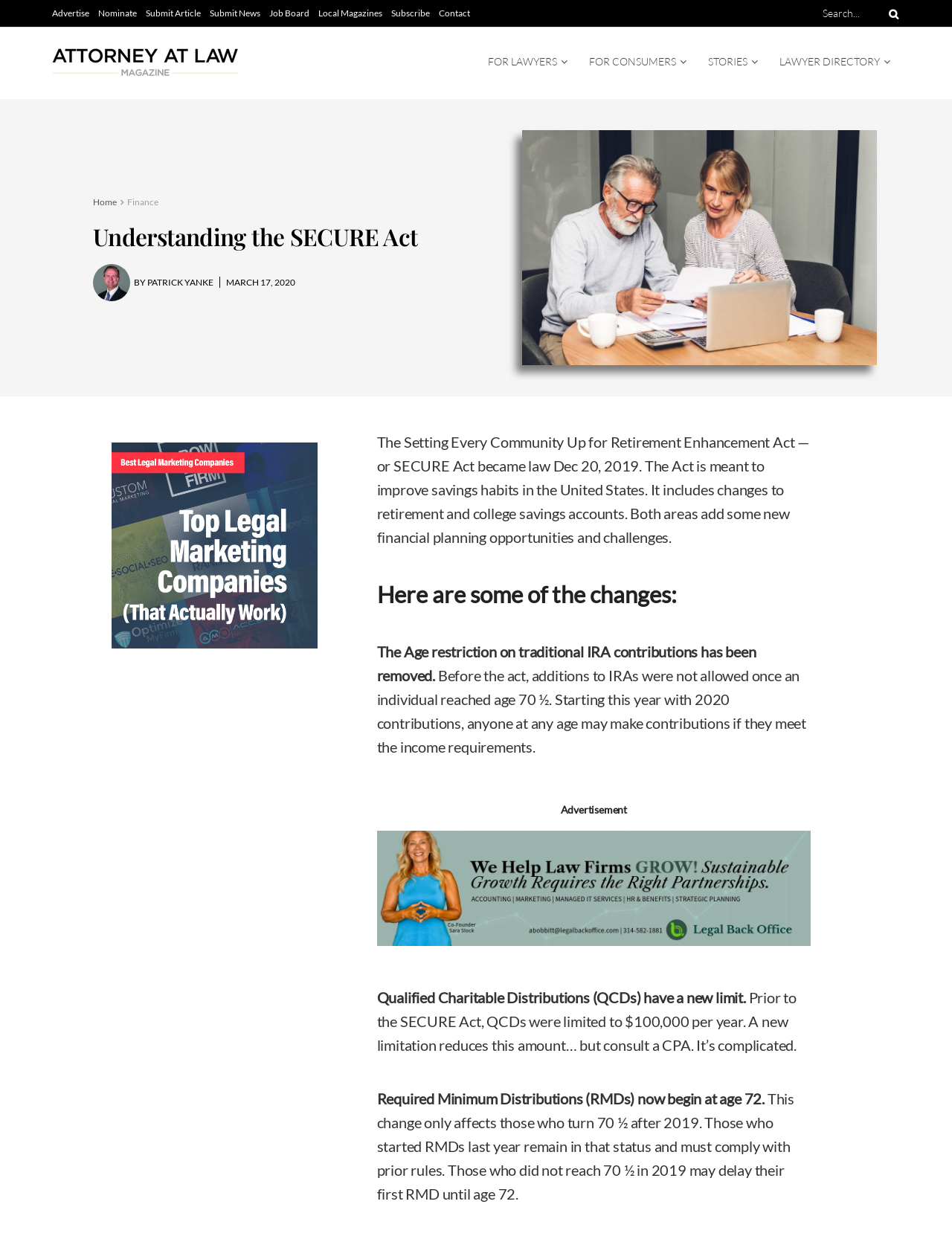What is the main topic of this webpage?
Please give a detailed and elaborate explanation in response to the question.

Based on the webpage content, the main topic is the SECURE Act, which is a law that aims to improve savings habits in the United States. The webpage provides an overview of the Act and its changes to retirement and college savings accounts.